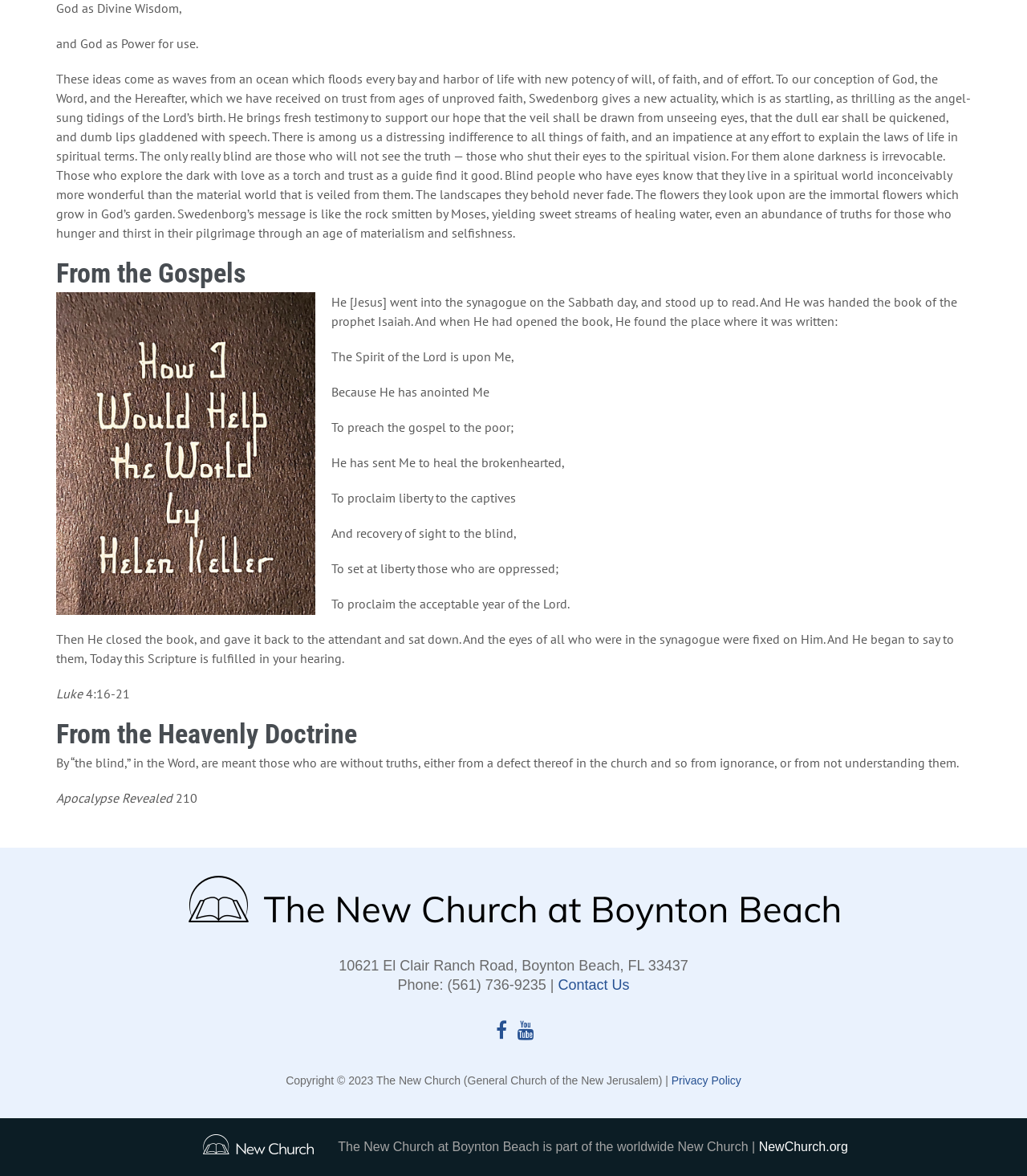Please answer the following question using a single word or phrase: 
What is the phone number of the New Church at Boynton Beach?

(561) 736-9235